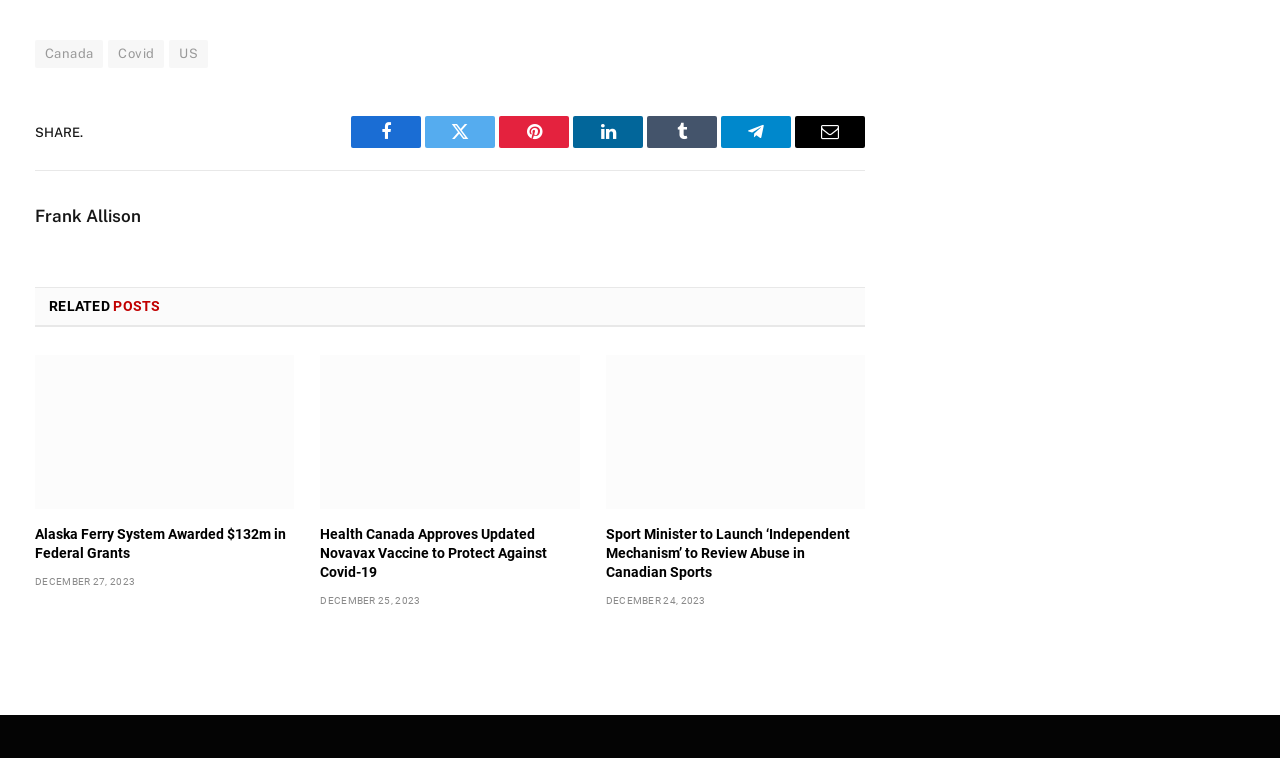What is the date of the second related post?
Please provide a single word or phrase as the answer based on the screenshot.

DECEMBER 25, 2023